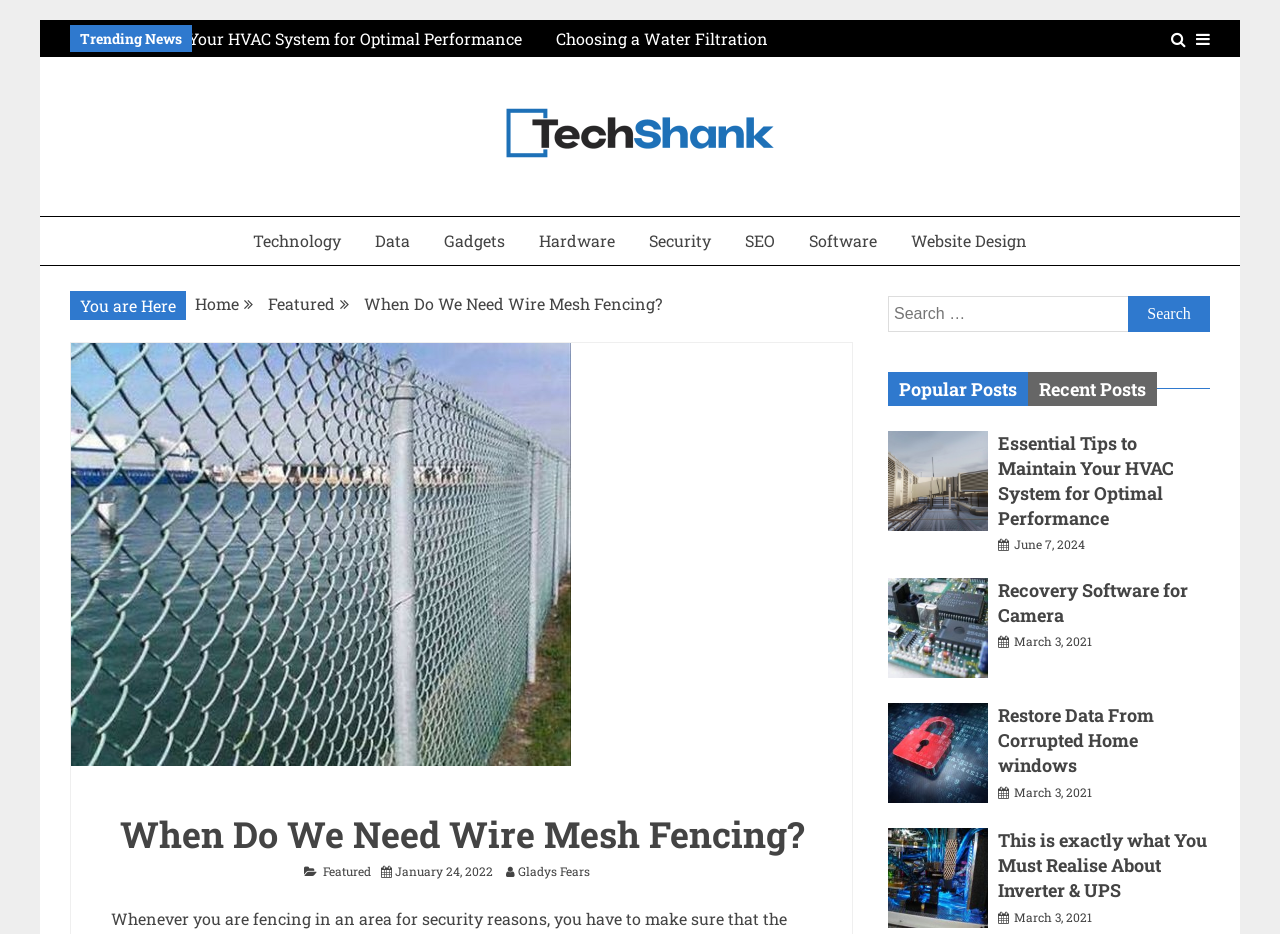Use the information in the screenshot to answer the question comprehensively: What is the purpose of the search bar?

The search bar is located at the top right corner of the webpage, and it has a placeholder text 'Search for:'. This suggests that the search bar is intended for users to search for specific articles or topics within the website.